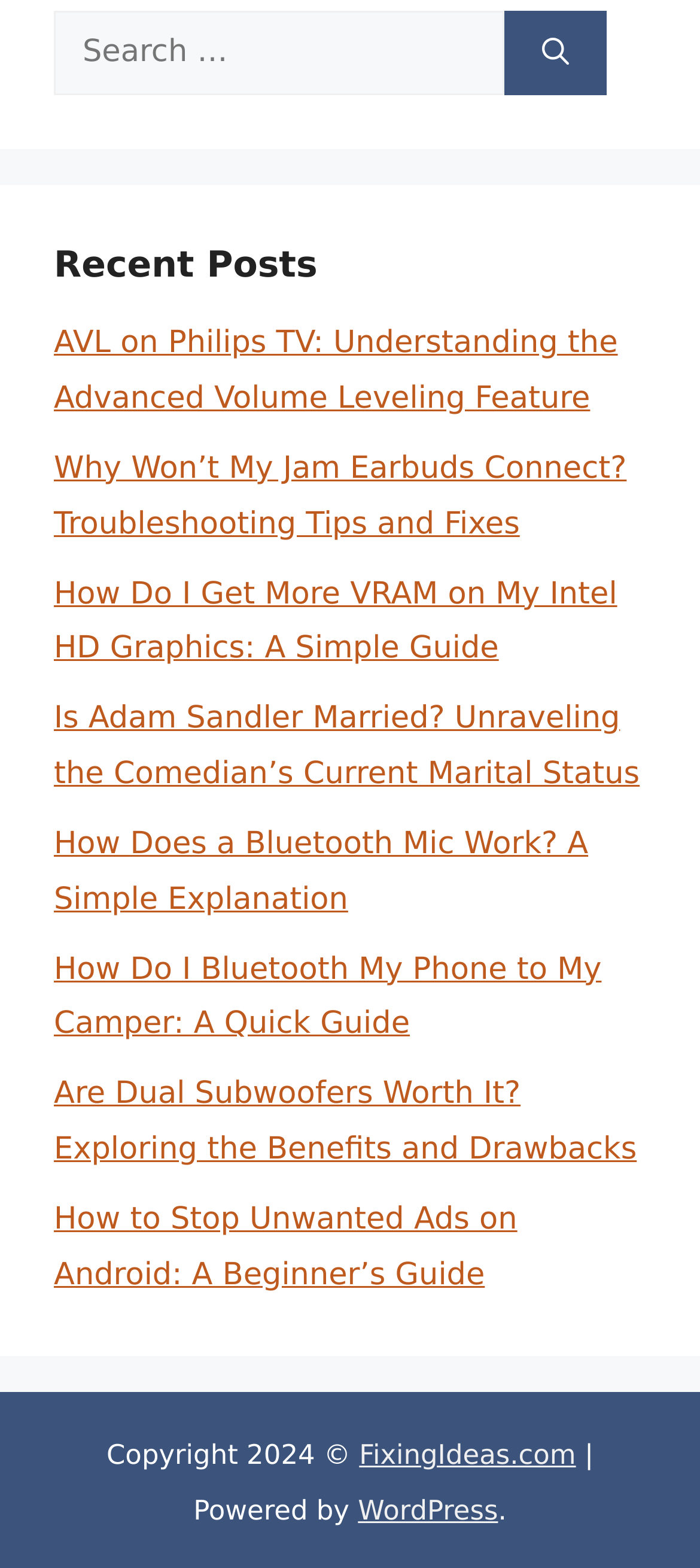Please determine the bounding box coordinates of the element to click on in order to accomplish the following task: "Search for something". Ensure the coordinates are four float numbers ranging from 0 to 1, i.e., [left, top, right, bottom].

[0.077, 0.007, 0.721, 0.061]